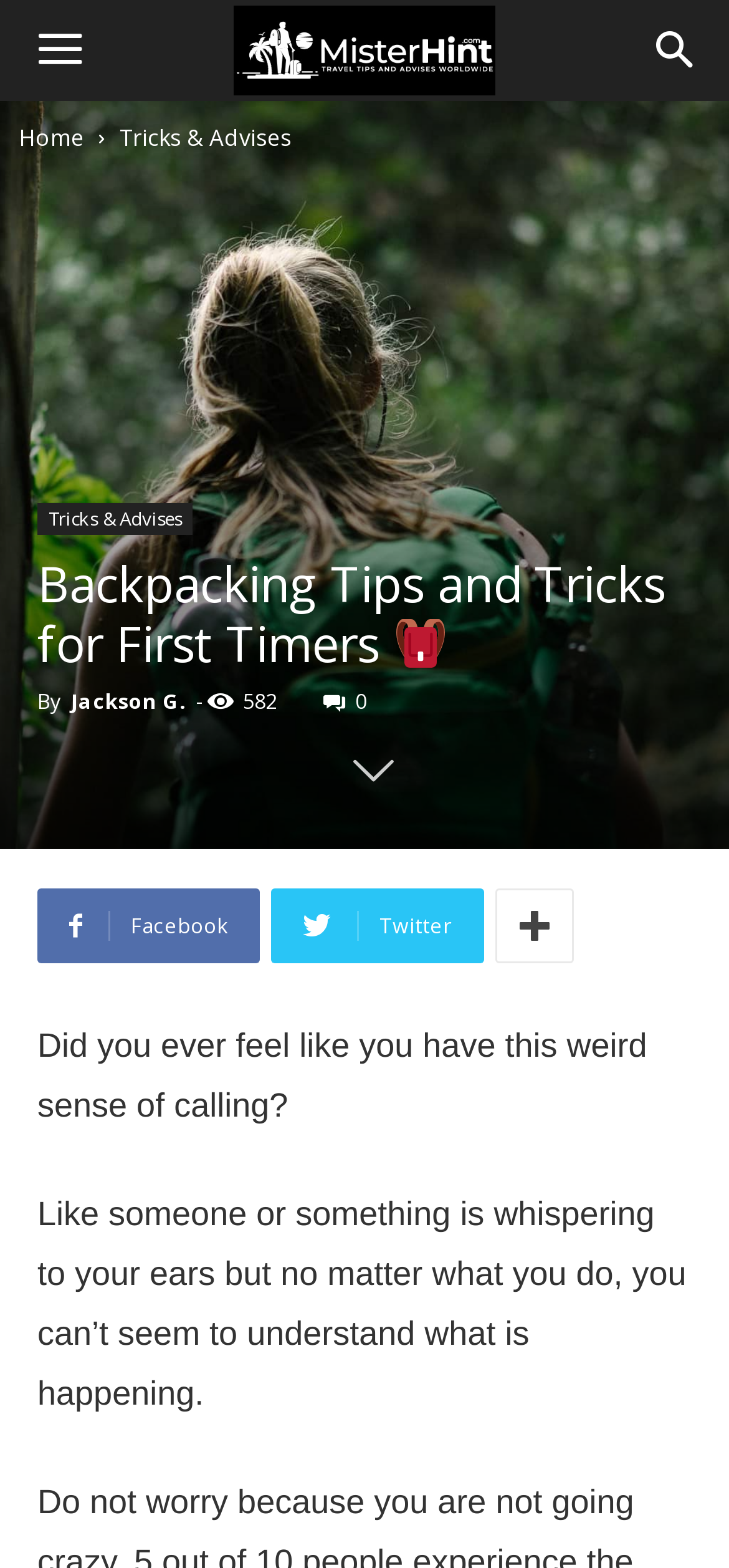Using the description: "Jackson G.", identify the bounding box of the corresponding UI element in the screenshot.

[0.097, 0.438, 0.254, 0.456]